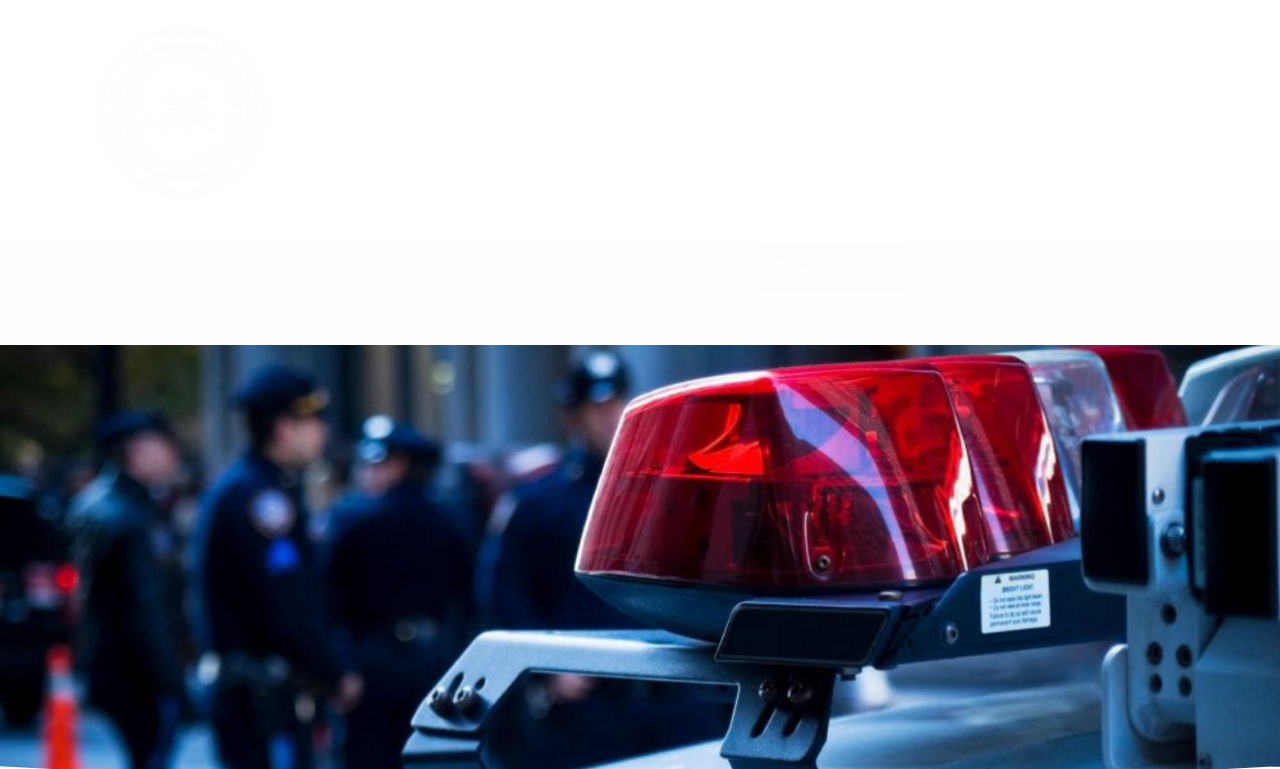What is the company name?
Give a single word or phrase answer based on the content of the image.

BLUE DRAGON INTERNATIONAL CONSULTANTS, LLC